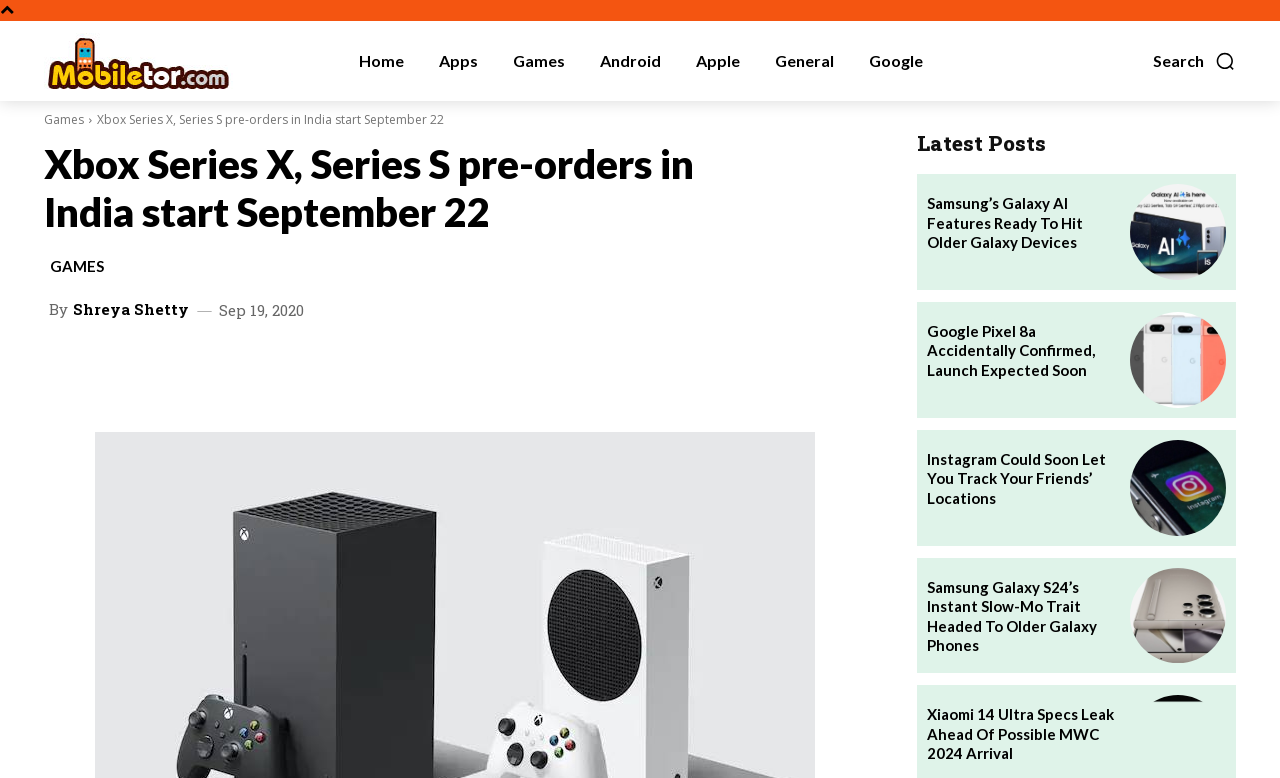Please determine the bounding box coordinates for the element with the description: "Shreya Shetty".

[0.057, 0.388, 0.148, 0.407]